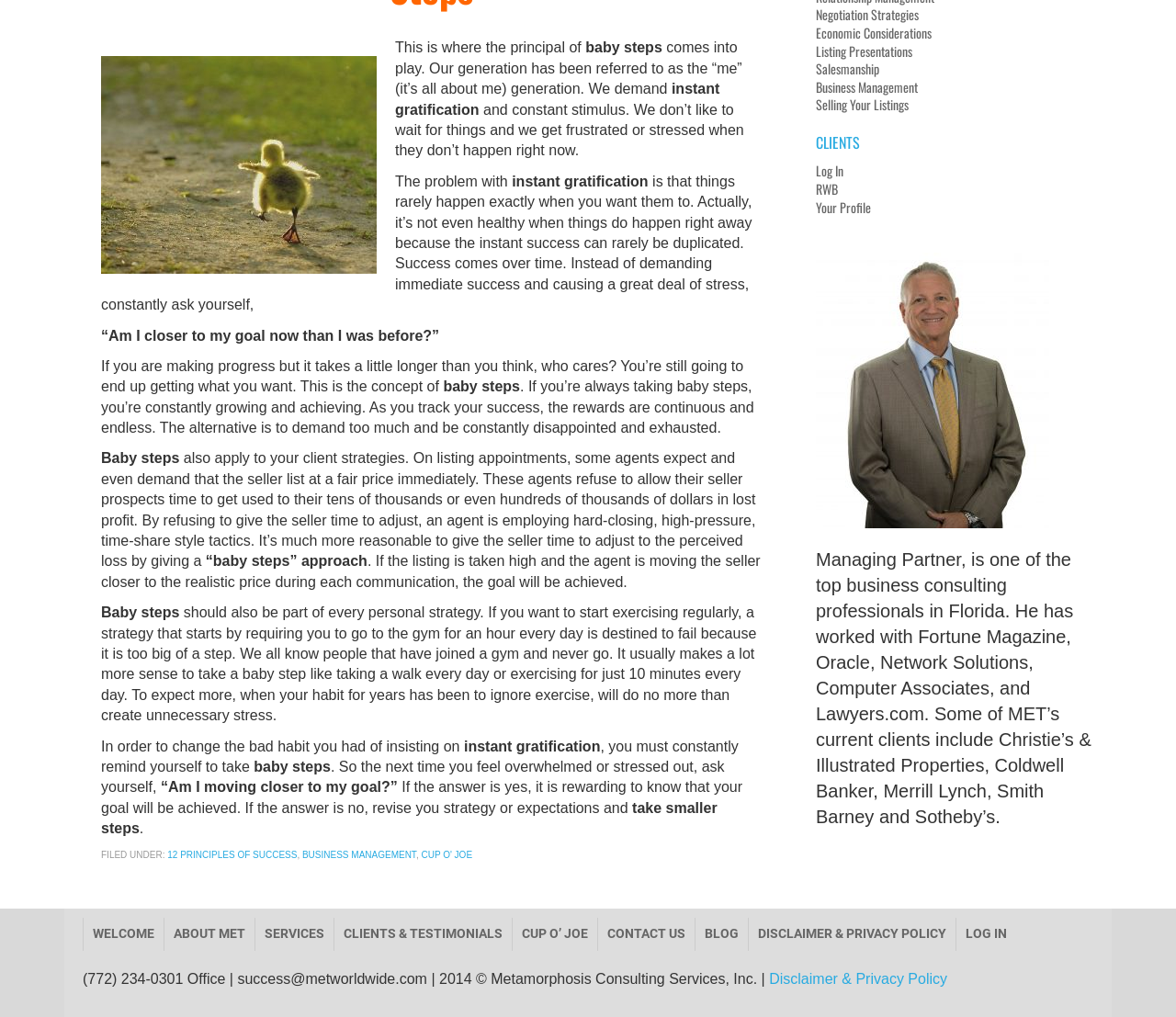Extract the bounding box coordinates for the UI element described by the text: "Schedule Service". The coordinates should be in the form of [left, top, right, bottom] with values between 0 and 1.

None